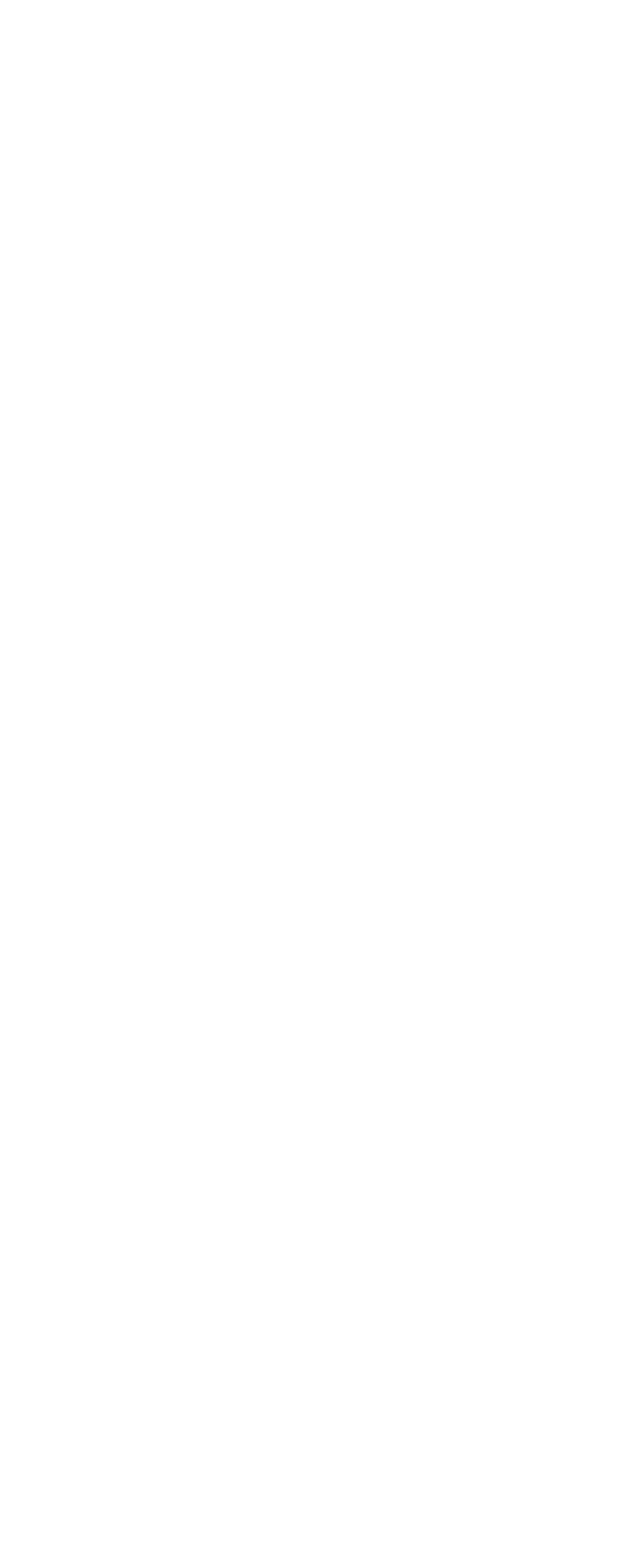Can you find the bounding box coordinates for the element that needs to be clicked to execute this instruction: "view Image"? The coordinates should be given as four float numbers between 0 and 1, i.e., [left, top, right, bottom].

[0.205, 0.424, 0.351, 0.453]